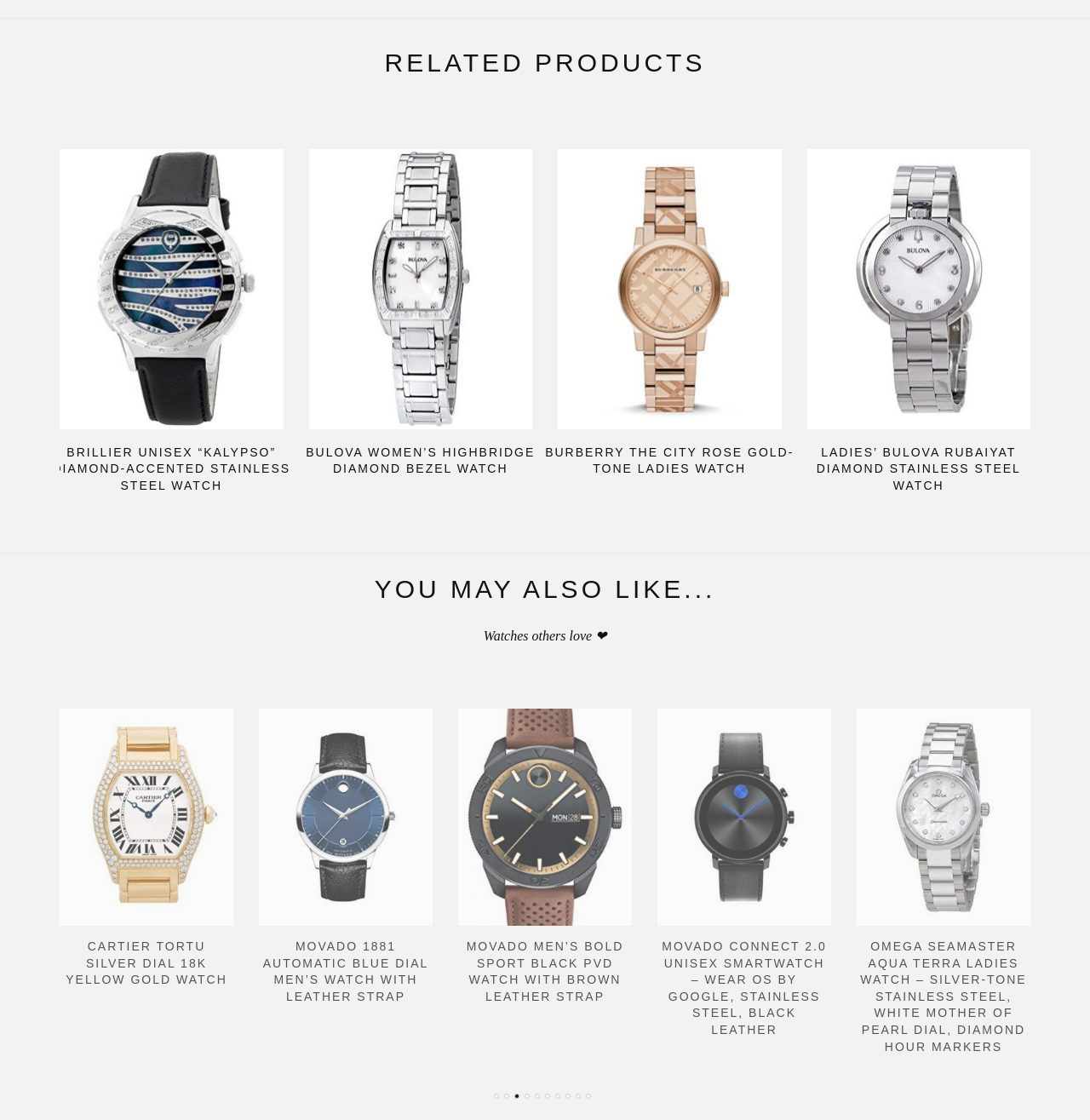Find the bounding box coordinates of the area that needs to be clicked in order to achieve the following instruction: "See at Amazon for Bulova Women's HIGHBRIDGE Diamond Bezel Watch". The coordinates should be specified as four float numbers between 0 and 1, i.e., [left, top, right, bottom].

[0.318, 0.111, 0.453, 0.135]